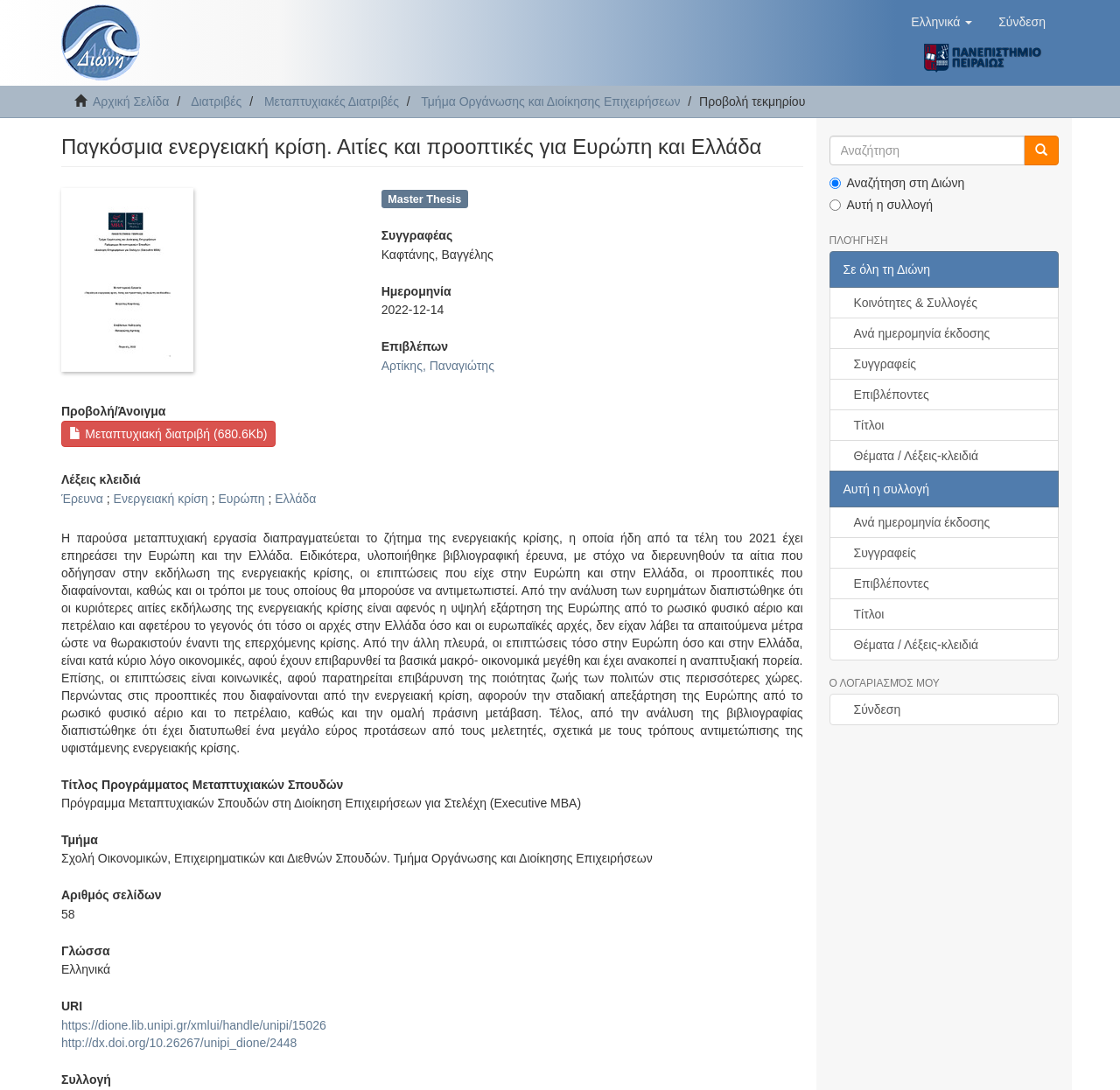What is the language of the thesis?
Please provide a single word or phrase in response based on the screenshot.

Ελληνικά